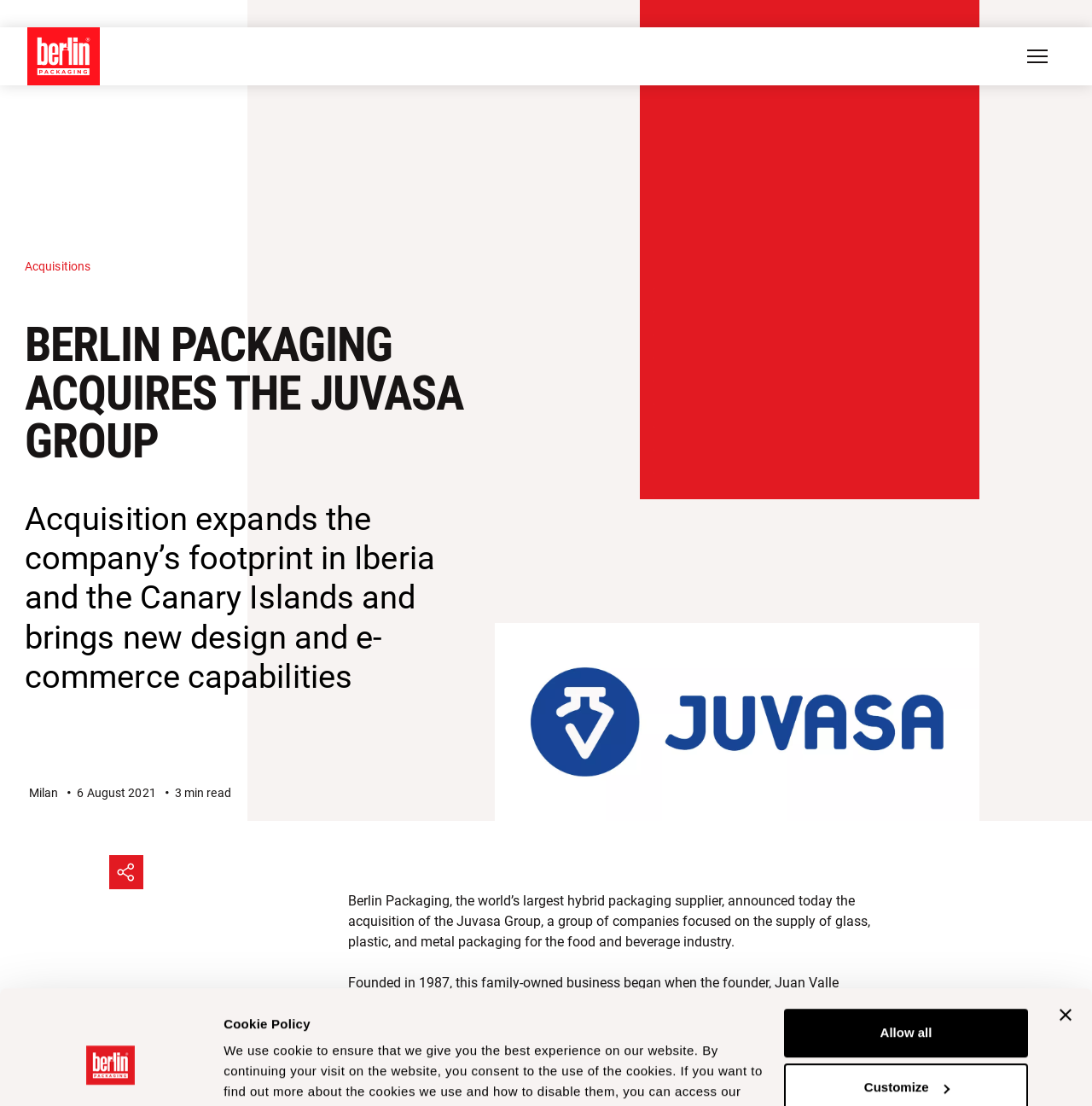Find the UI element described as: "Subscribe to our newsletter" and predict its bounding box coordinates. Ensure the coordinates are four float numbers between 0 and 1, [left, top, right, bottom].

[0.523, 0.946, 0.75, 0.986]